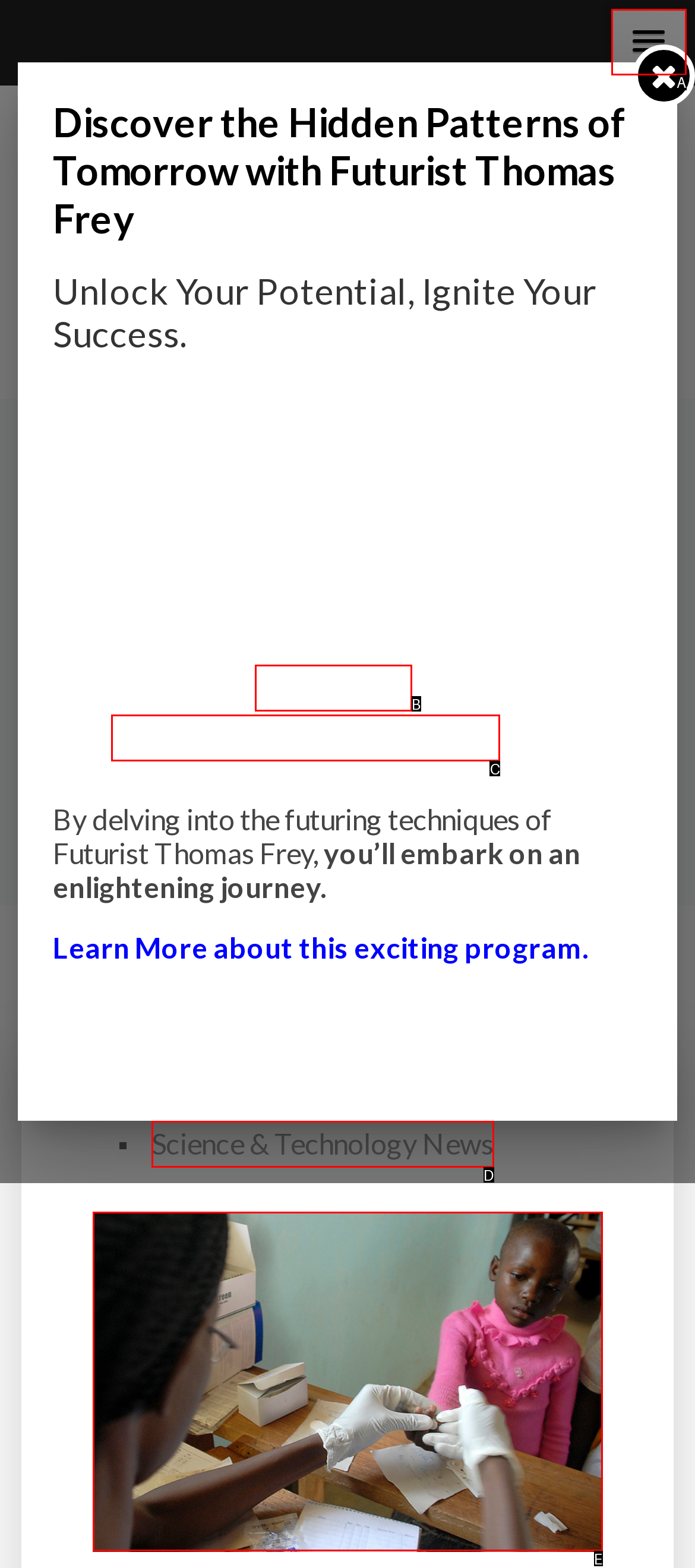Please identify the UI element that matches the description: alt="4553745674_d54b2a7e59_z"
Respond with the letter of the correct option.

E